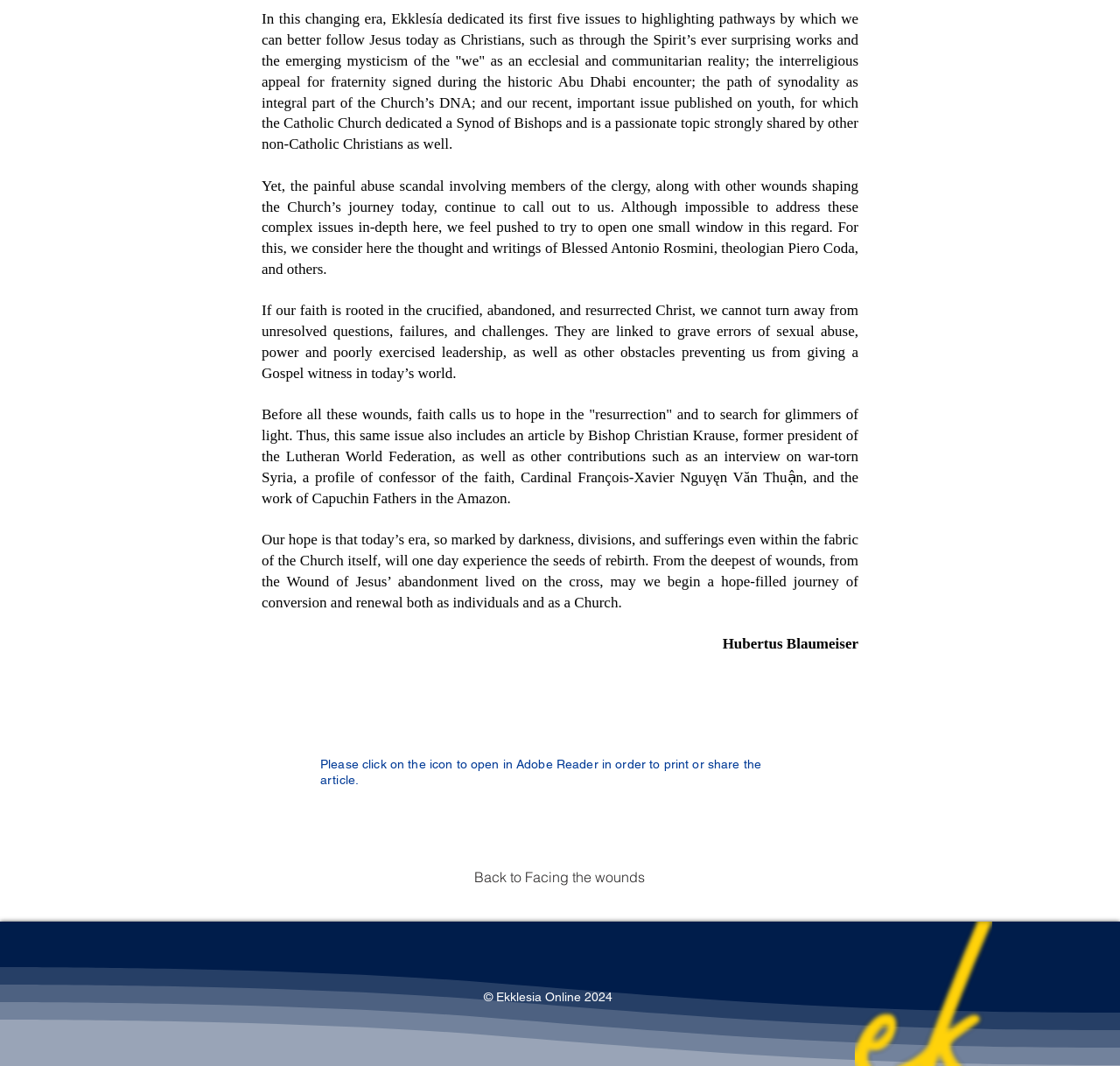What is the format of the editorial article?
Look at the image and answer the question with a single word or phrase.

PDF